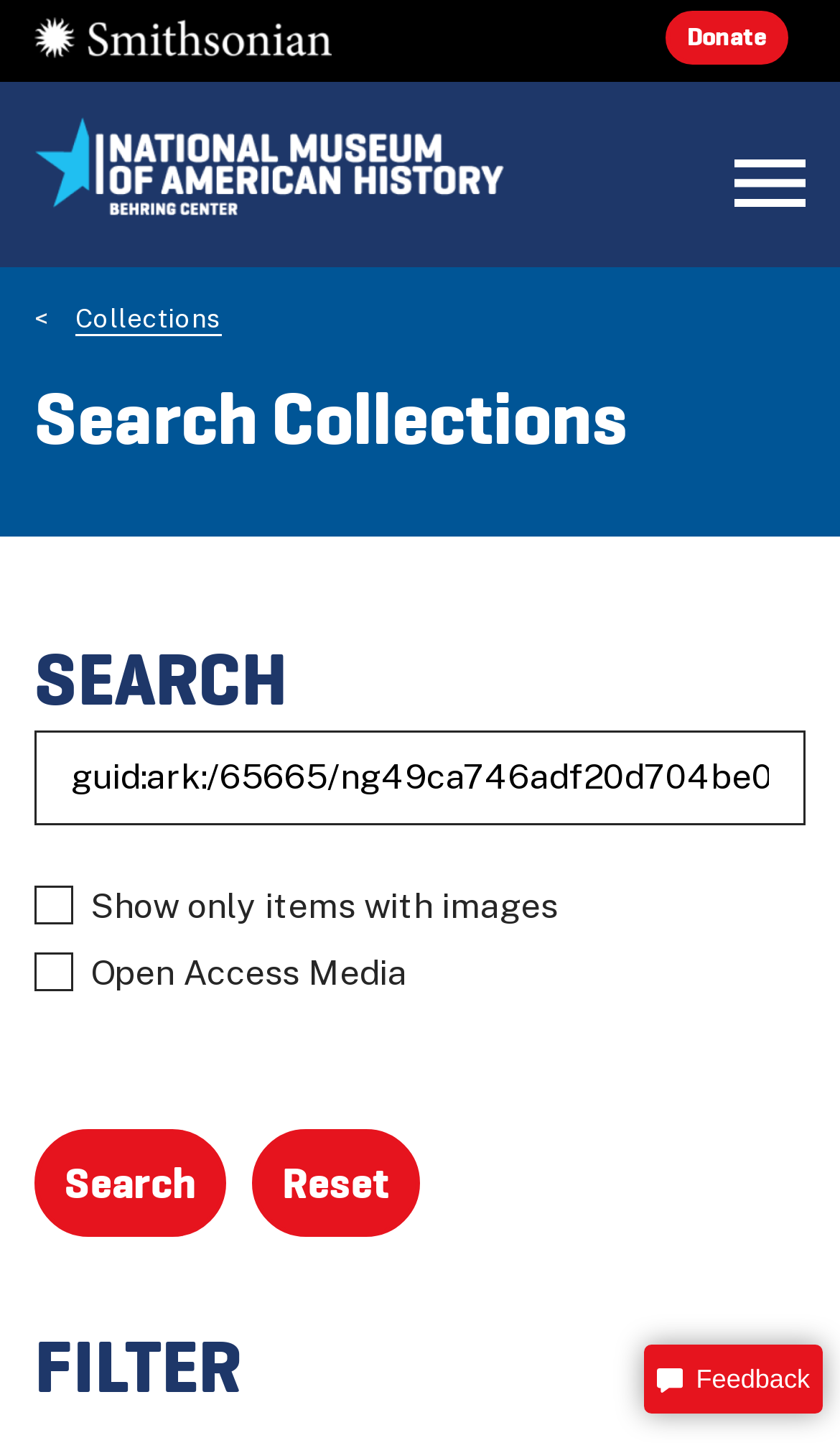Give a detailed account of the webpage, highlighting key information.

The webpage is about the National Museum of American History. At the top left, there is a link to the Smithsonian website, accompanied by a small image. Next to it, there is a link to donate. The museum's name is also displayed as a link. On the top right, there is a menu button.

Below the top section, there is a navigation breadcrumb that spans across the page, with a heading indicating it as such. The breadcrumb contains a link to the collections page. 

Underneath the breadcrumb, there is a heading that says "Search Collections". Below this heading, there is a search bar with a label "SEARCH" and a text box where users can input their search queries. There are also two checkboxes, one to show only items with images and another for open access media. Two buttons, "Search" and "Reset", are placed below the search bar.

Further down, there is a heading that says "FILTER". At the very bottom of the page, on the right side, there is a link to provide feedback, which opens a dialog when clicked.